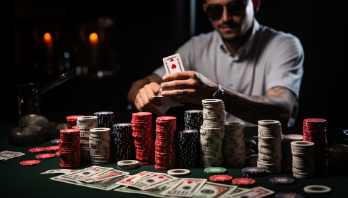What is surrounding the player?
Relying on the image, give a concise answer in one word or a brief phrase.

poker chips